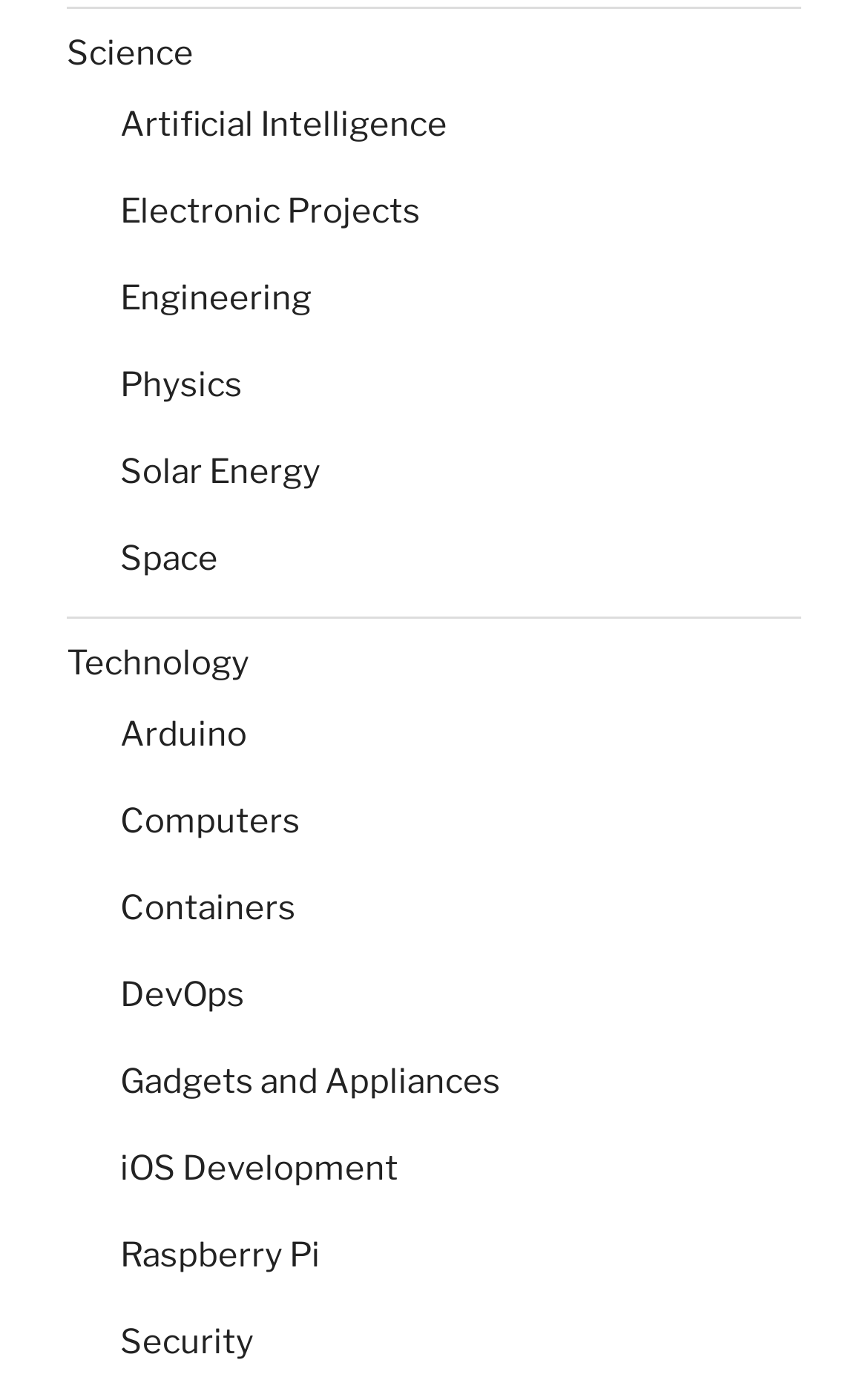Determine the coordinates of the bounding box that should be clicked to complete the instruction: "Explore Artificial Intelligence". The coordinates should be represented by four float numbers between 0 and 1: [left, top, right, bottom].

[0.138, 0.076, 0.515, 0.105]